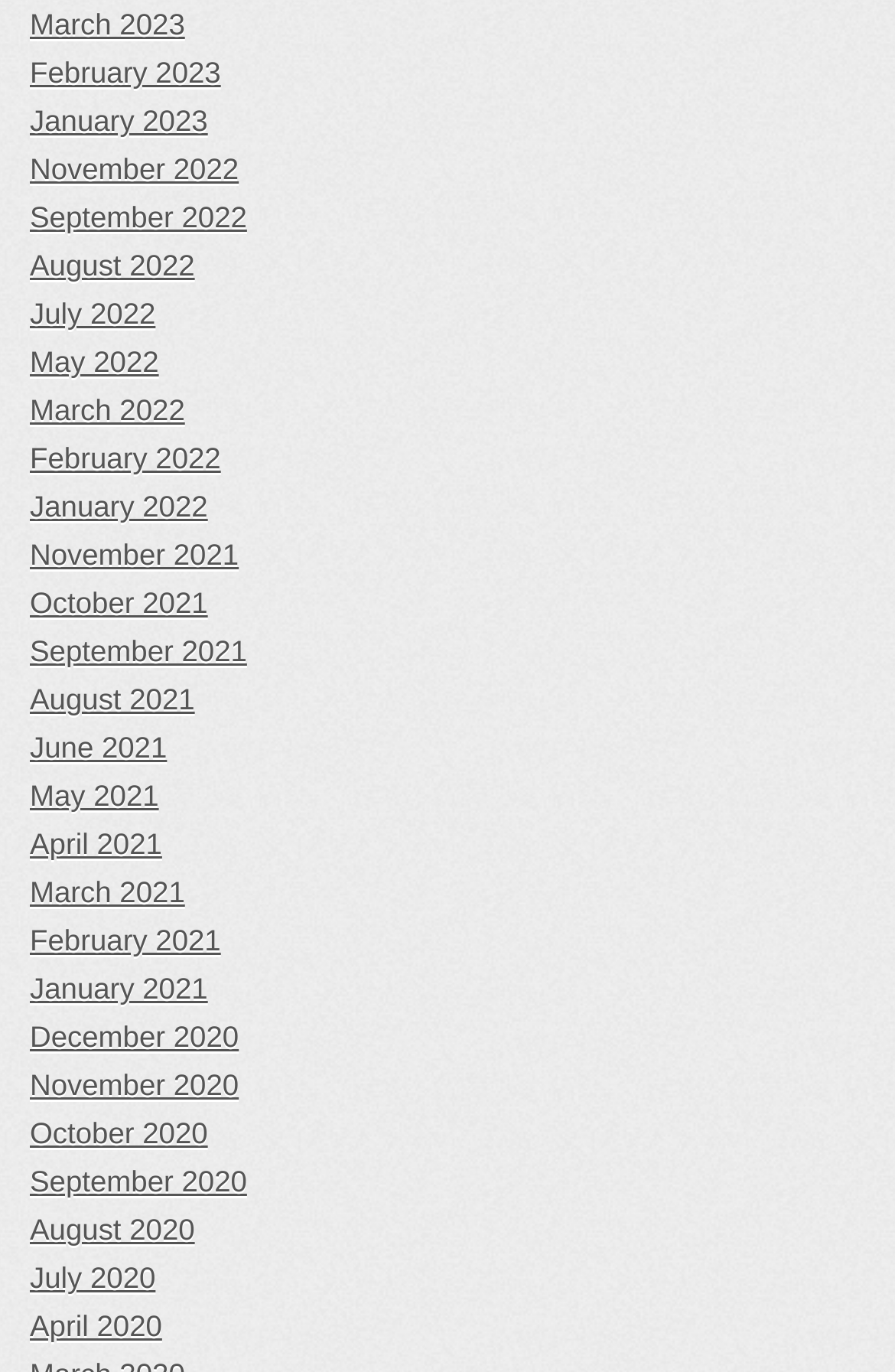How many months are listed in 2022?
Refer to the screenshot and respond with a concise word or phrase.

12